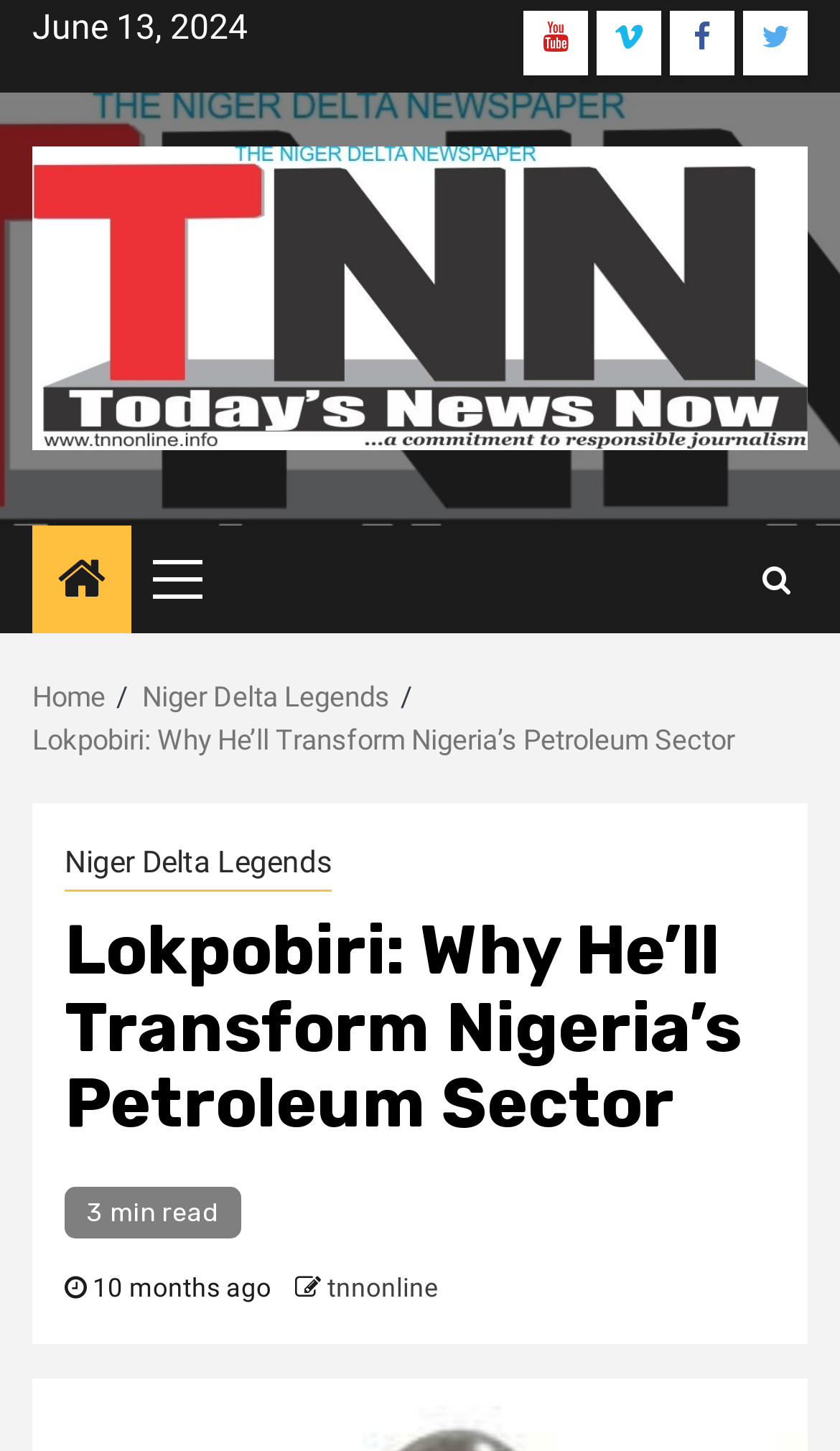Determine which piece of text is the heading of the webpage and provide it.

Lokpobiri: Why He’ll Transform Nigeria’s Petroleum Sector